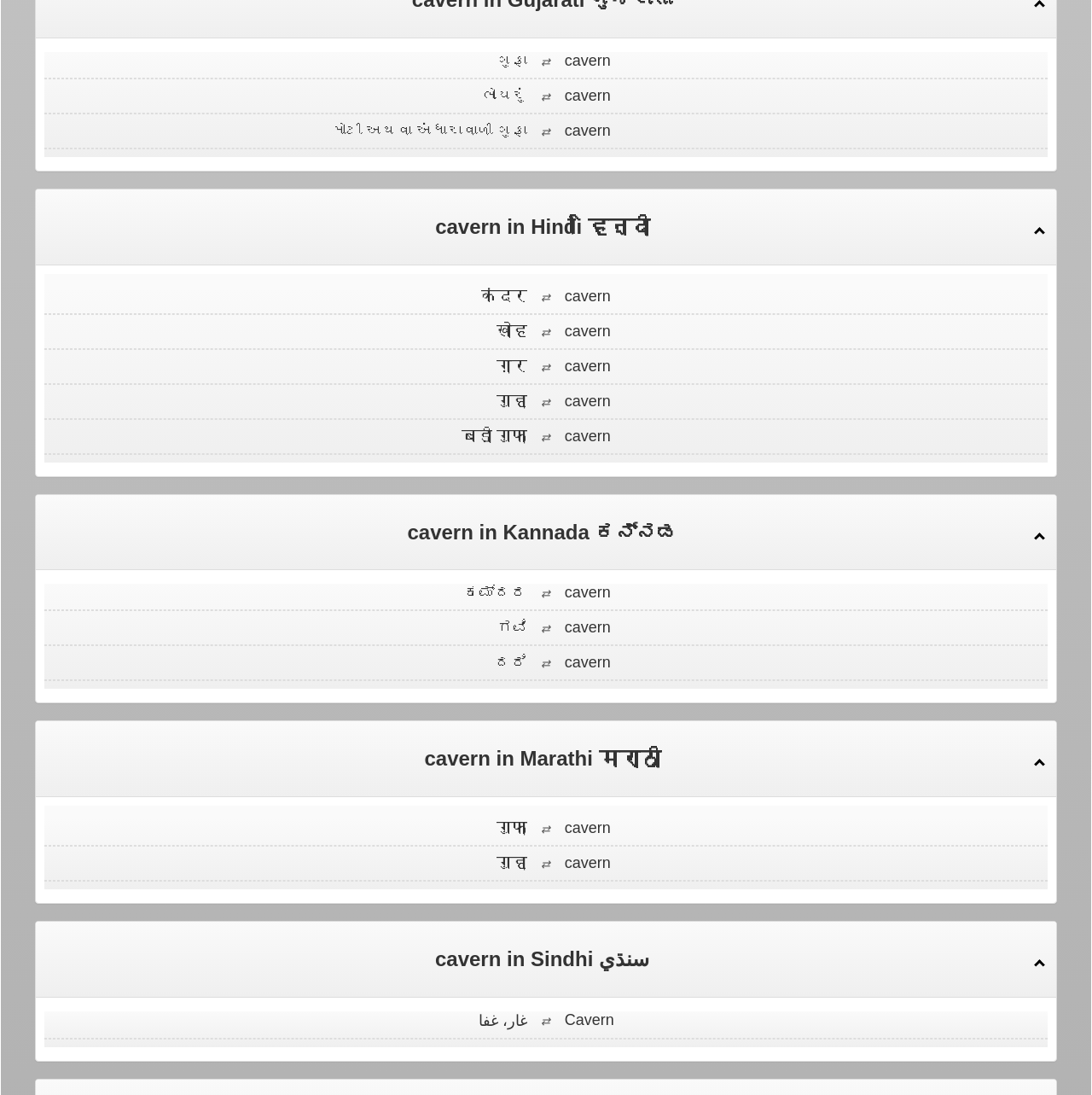Indicate the bounding box coordinates of the clickable region to achieve the following instruction: "Click the 'MUNDO PIRUUU' link."

None